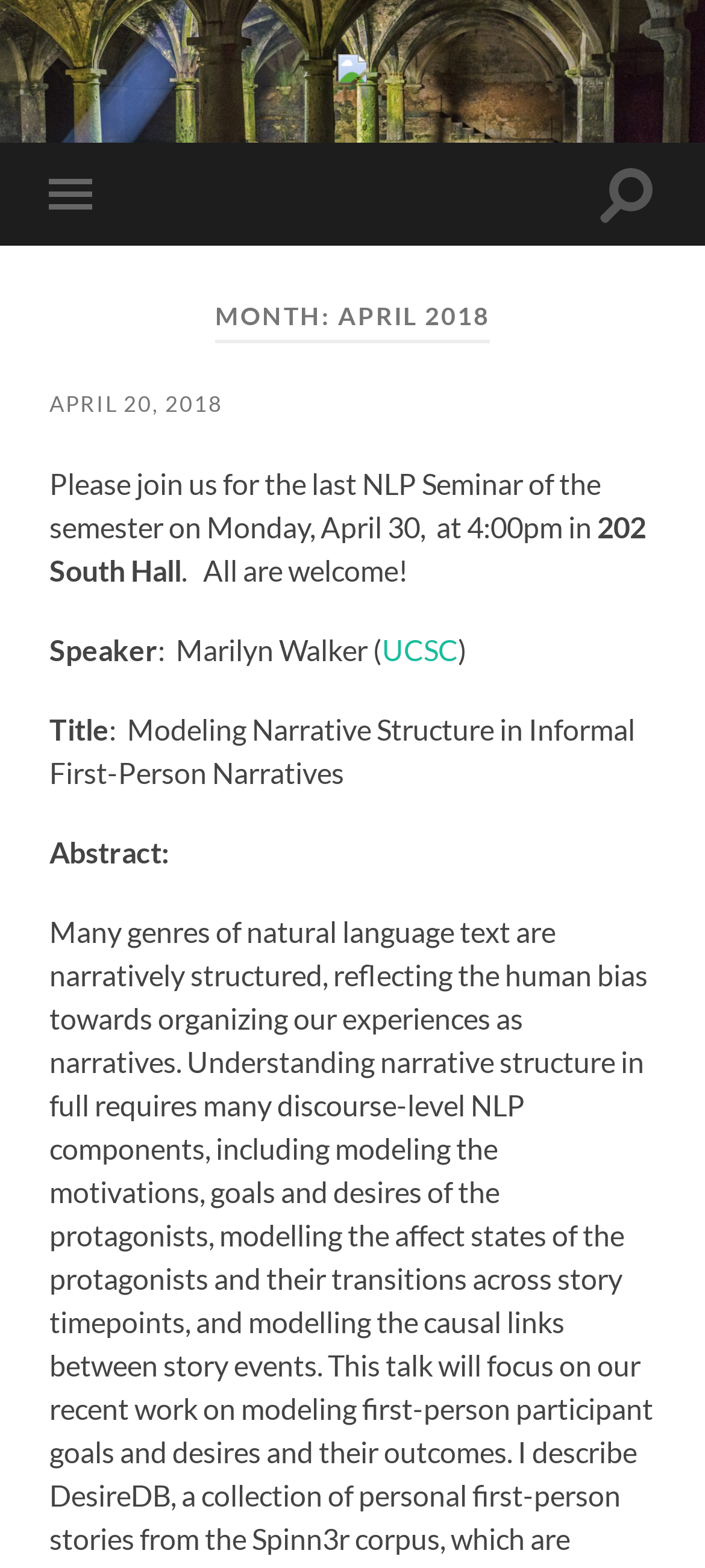Please find and give the text of the main heading on the webpage.

MONTH: APRIL 2018